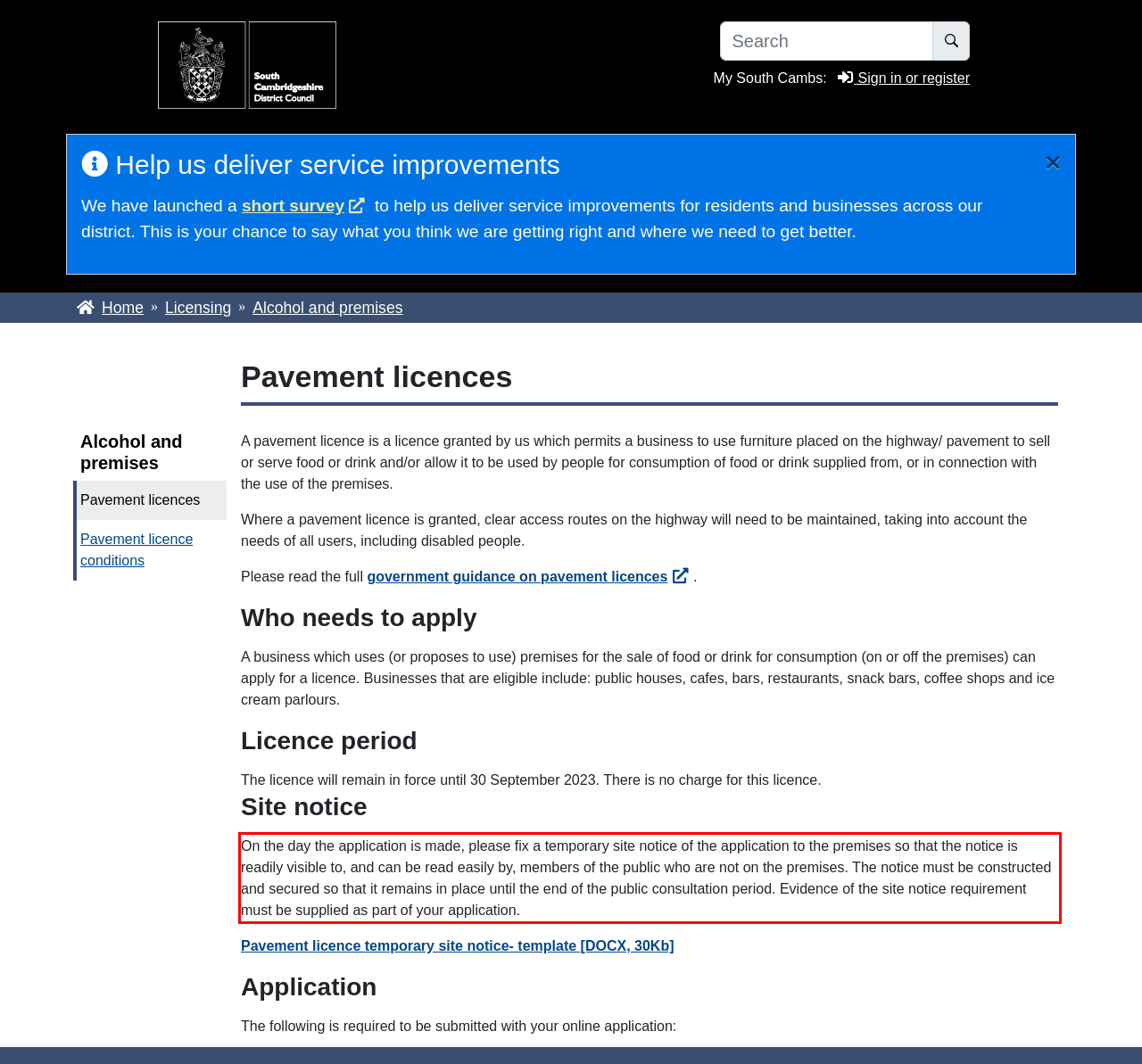Using the provided webpage screenshot, identify and read the text within the red rectangle bounding box.

On the day the application is made, please fix a temporary site notice of the application to the premises so that the notice is readily visible to, and can be read easily by, members of the public who are not on the premises. The notice must be constructed and secured so that it remains in place until the end of the public consultation period. Evidence of the site notice requirement must be supplied as part of your application.